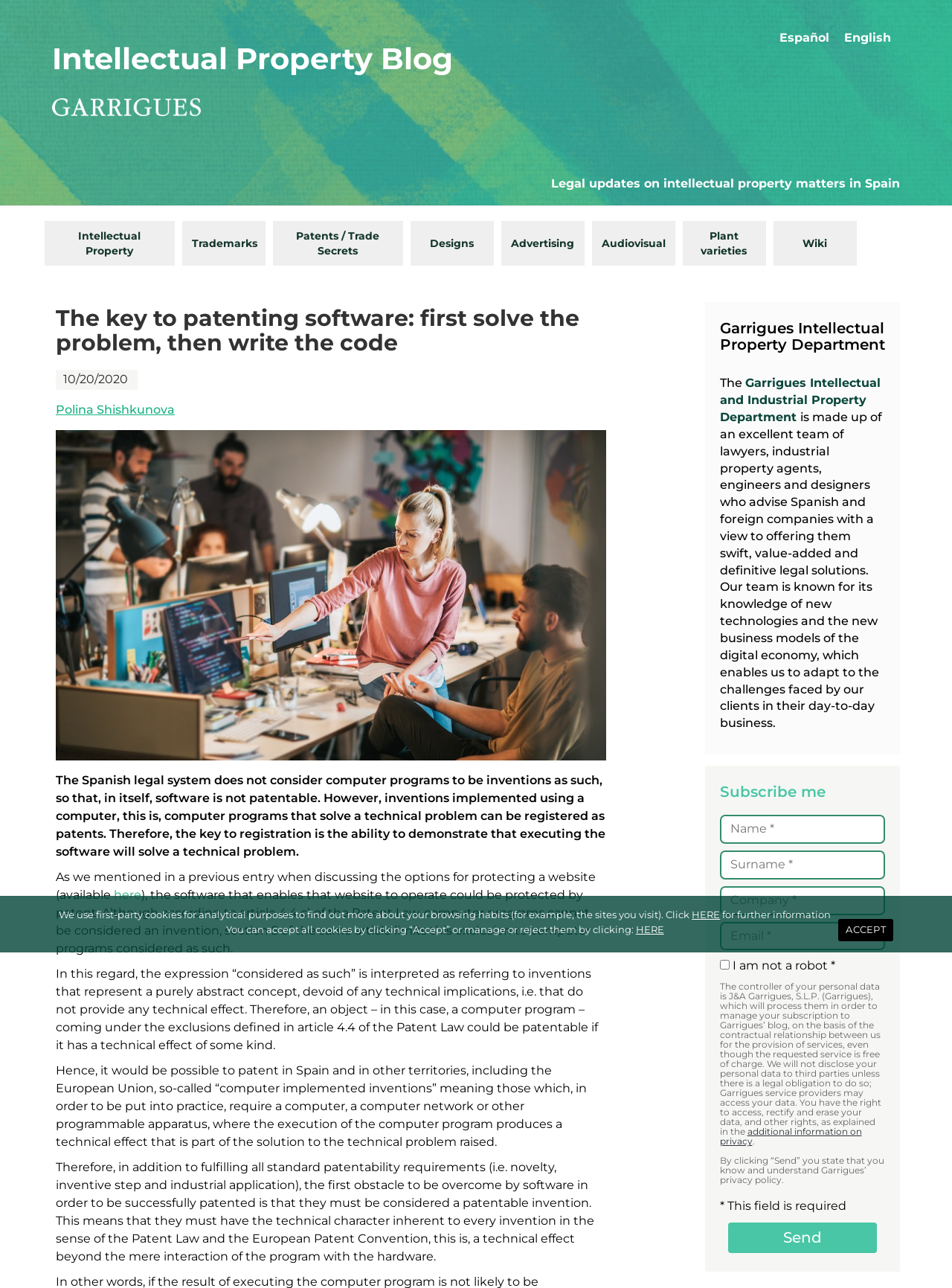What is the name of the law firm? Based on the image, give a response in one word or a short phrase.

Garrigues